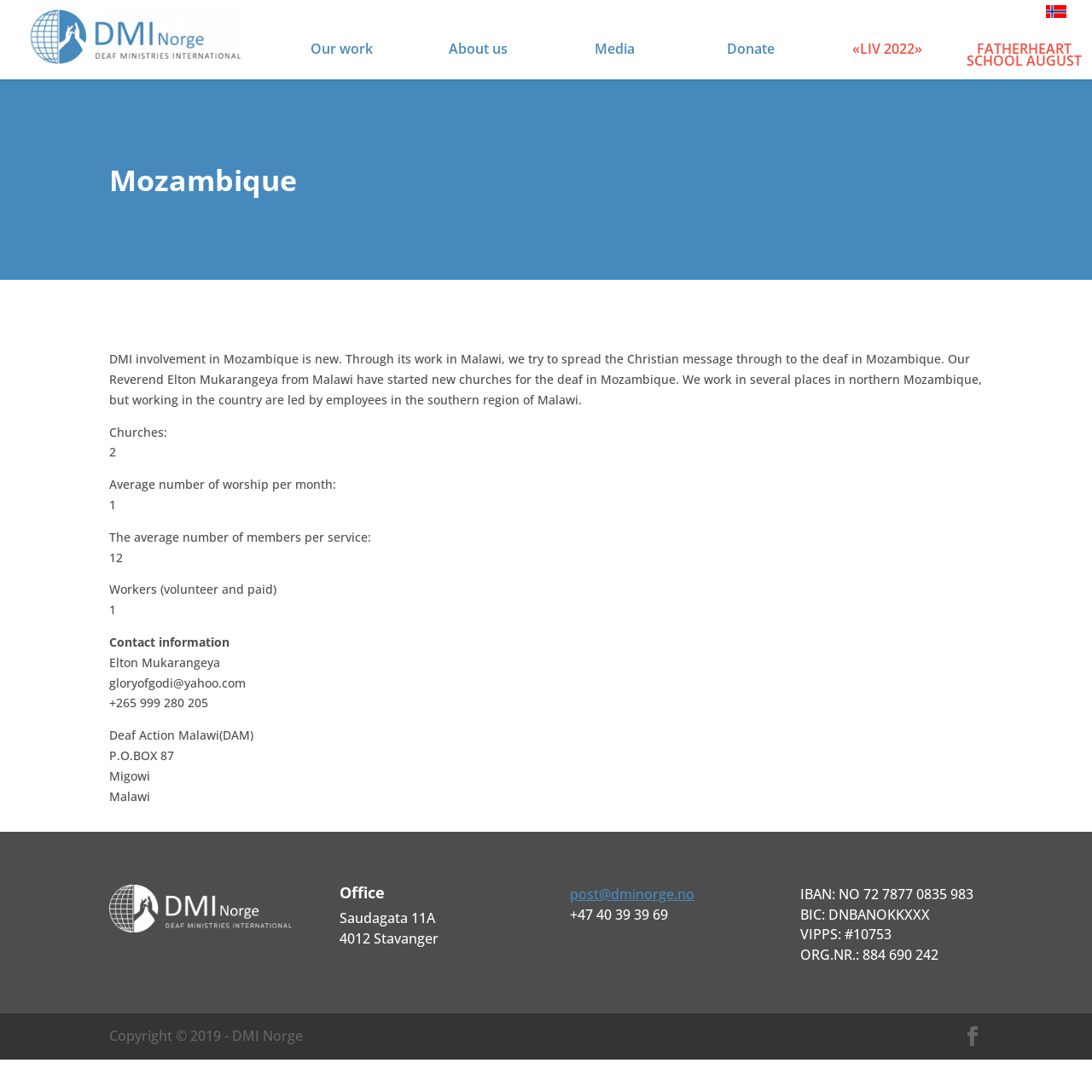Provide the bounding box coordinates of the section that needs to be clicked to accomplish the following instruction: "Click the 'Donate' link."

[0.625, 0.031, 0.75, 0.082]